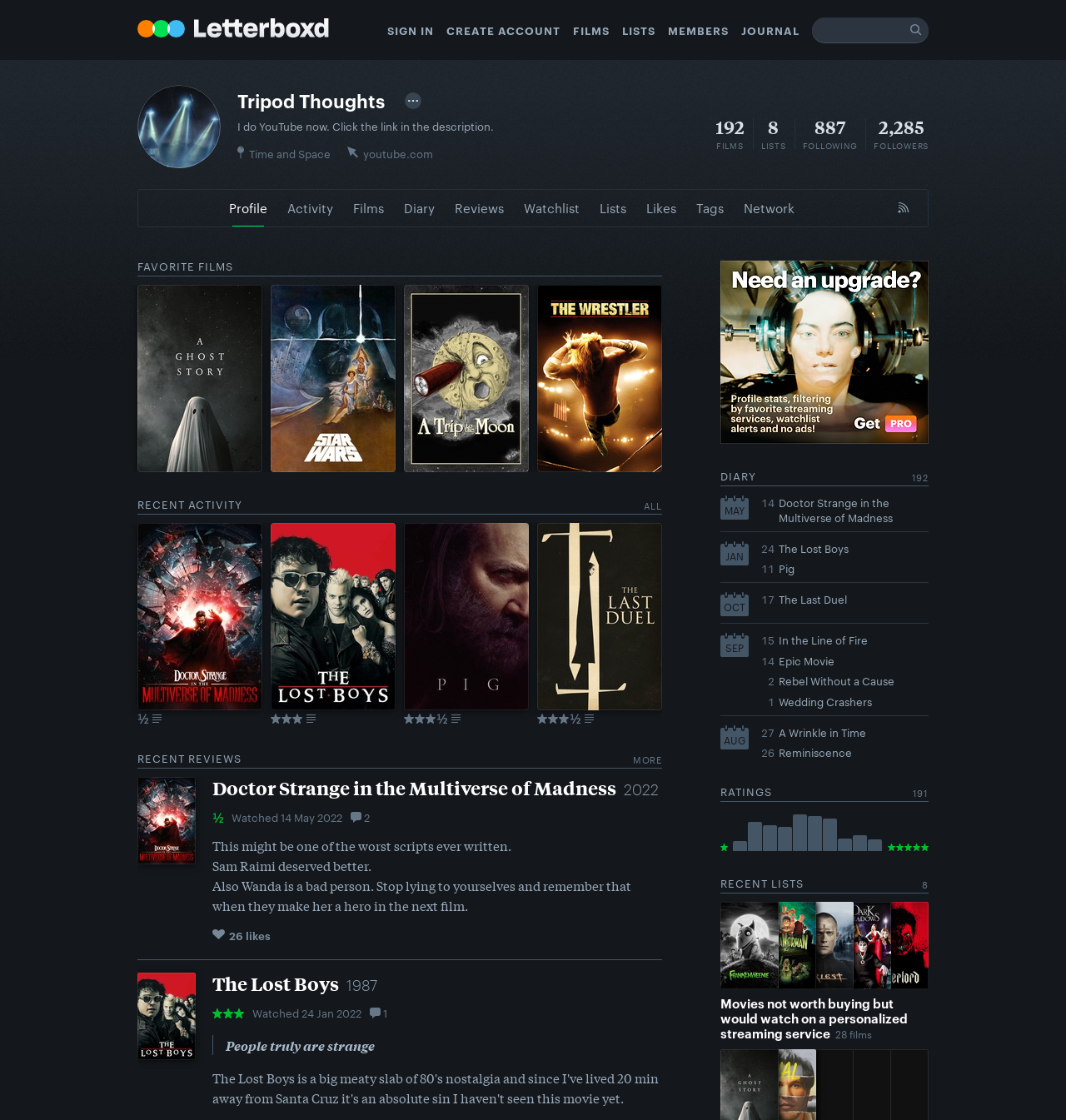What is the rating of the film 'Doctor Strange in the Multiverse of Madness'?
Look at the image and answer the question using a single word or phrase.

½